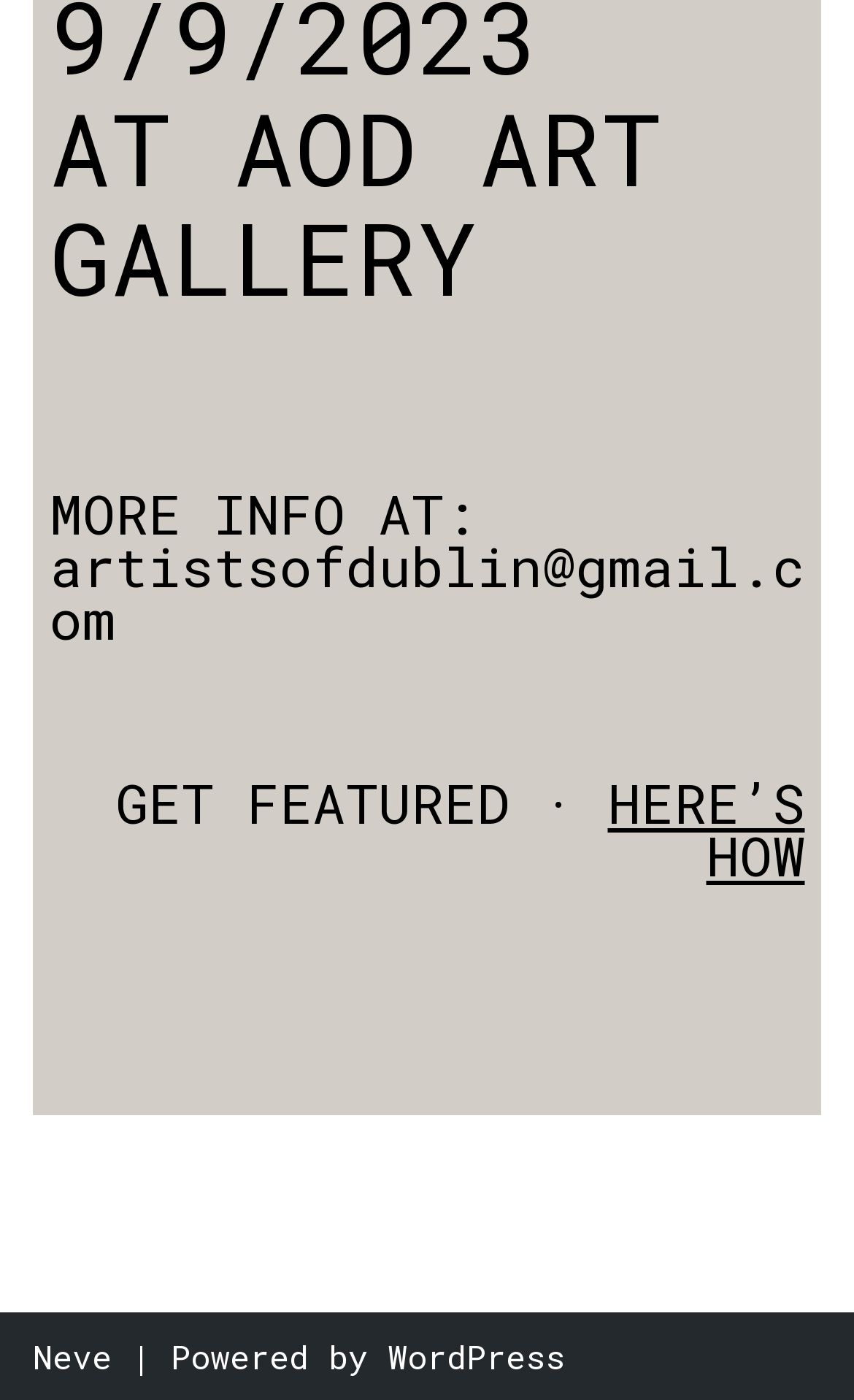Identify the bounding box of the UI element described as follows: "HERE’S HOW". Provide the coordinates as four float numbers in the range of 0 to 1 [left, top, right, bottom].

[0.712, 0.548, 0.942, 0.637]